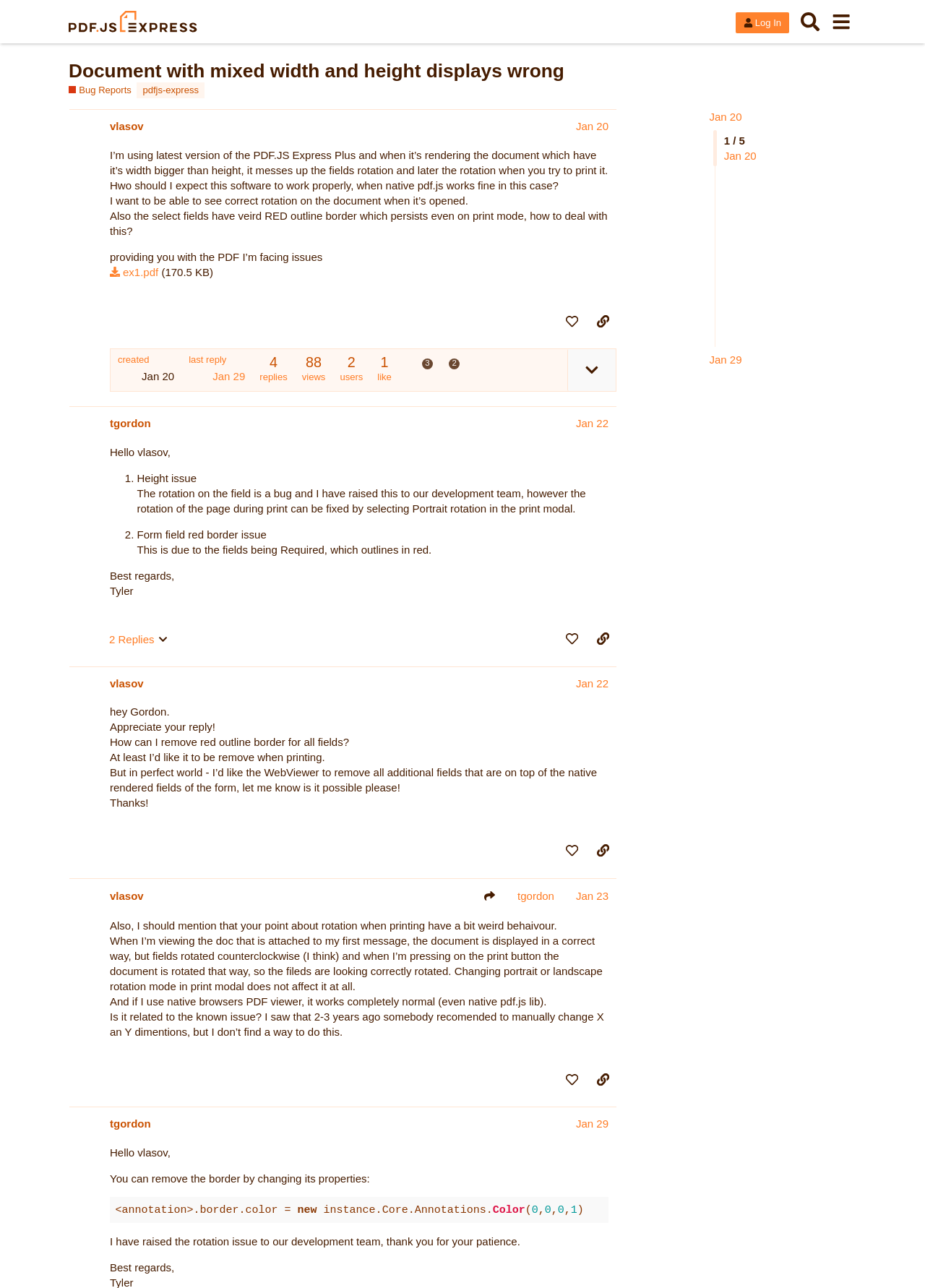Identify and provide the main heading of the webpage.

Document with mixed width and height displays wrong